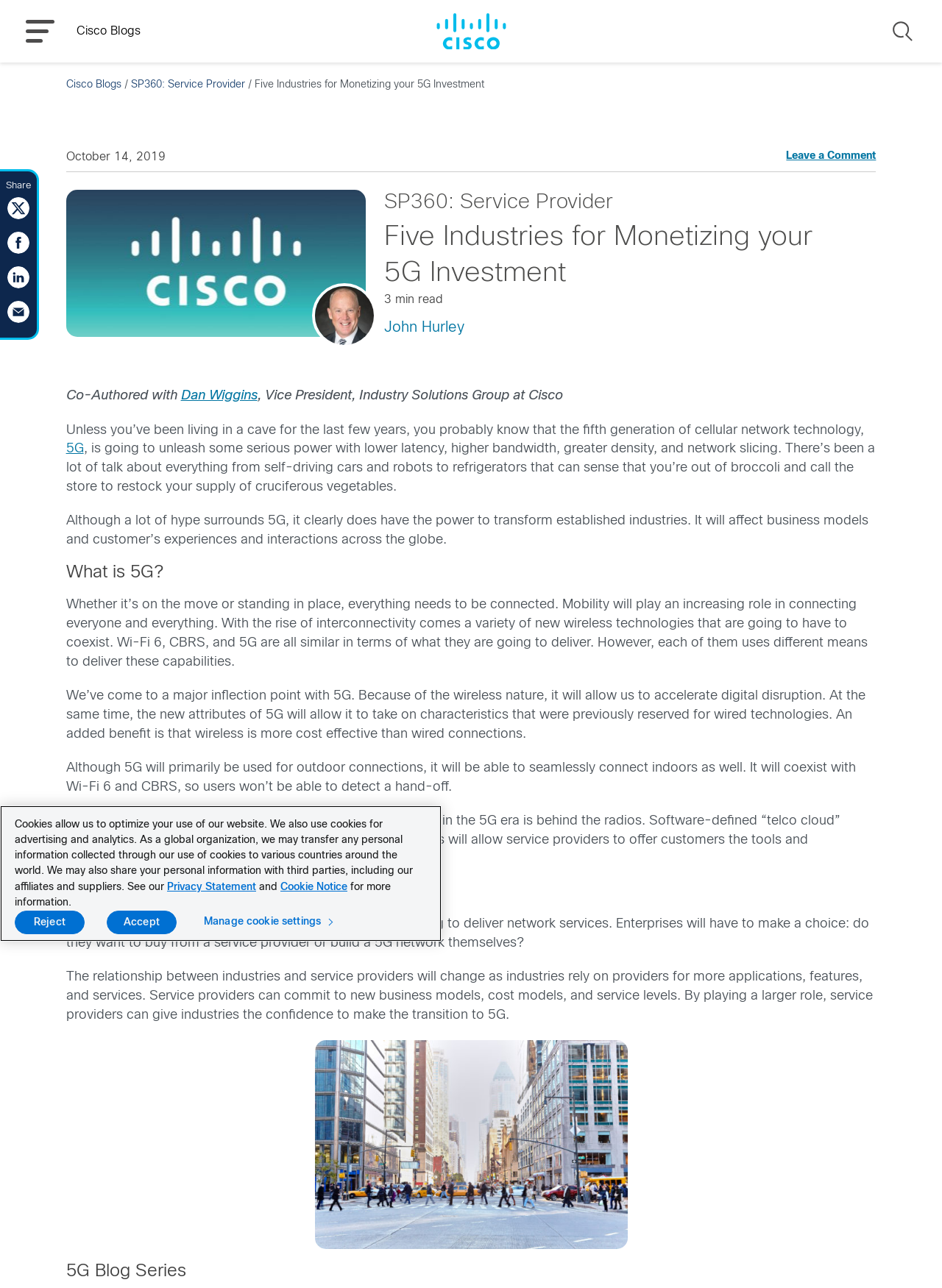Determine the bounding box coordinates of the clickable region to follow the instruction: "Learn more about SP360: Service Provider".

[0.139, 0.062, 0.26, 0.07]